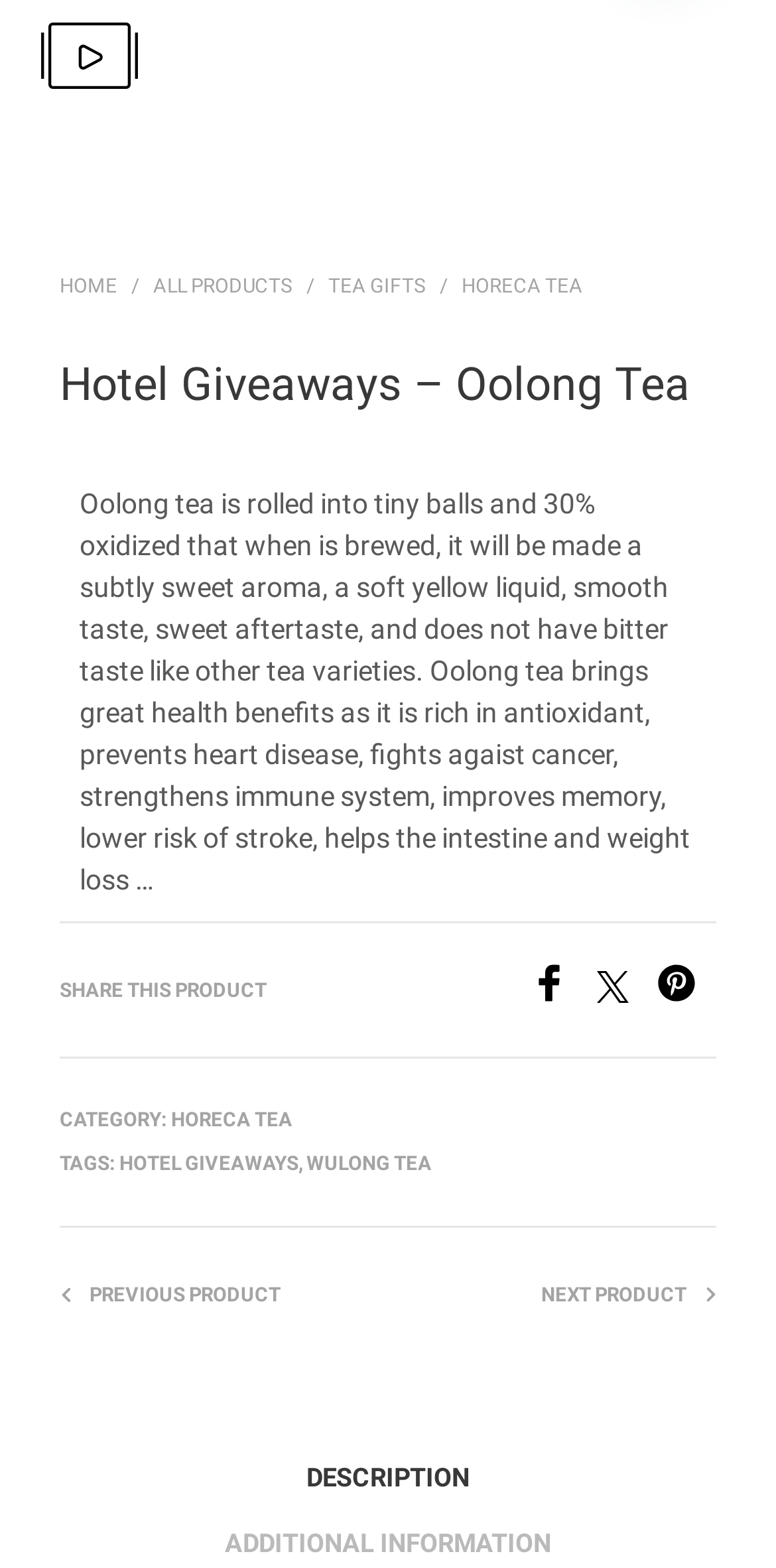Please determine the bounding box coordinates of the element's region to click in order to carry out the following instruction: "go to home page". The coordinates should be four float numbers between 0 and 1, i.e., [left, top, right, bottom].

[0.077, 0.175, 0.151, 0.189]